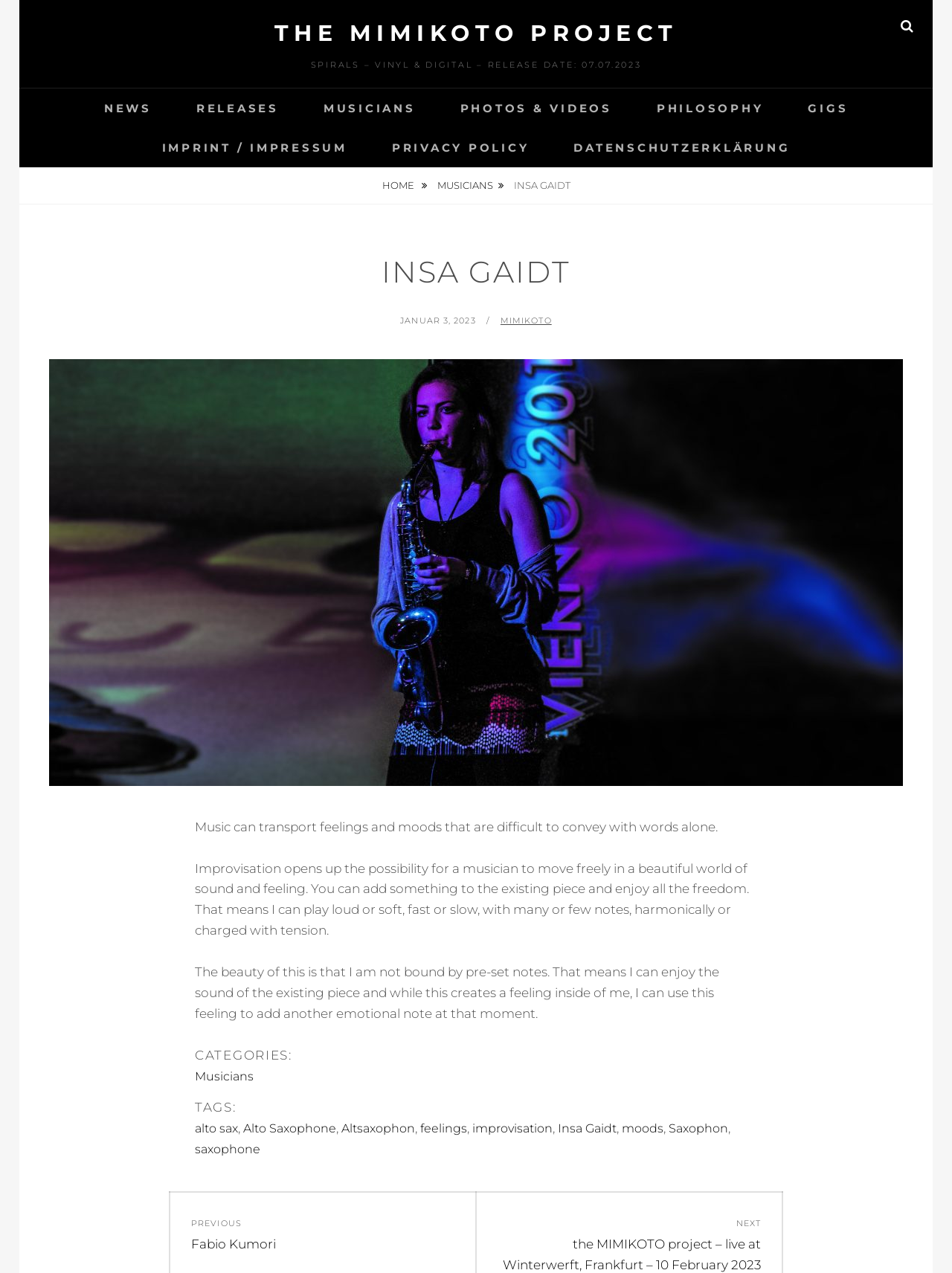What is the release date of the 'SPIRALS' album?
Please provide a single word or phrase as your answer based on the screenshot.

07.07.2023